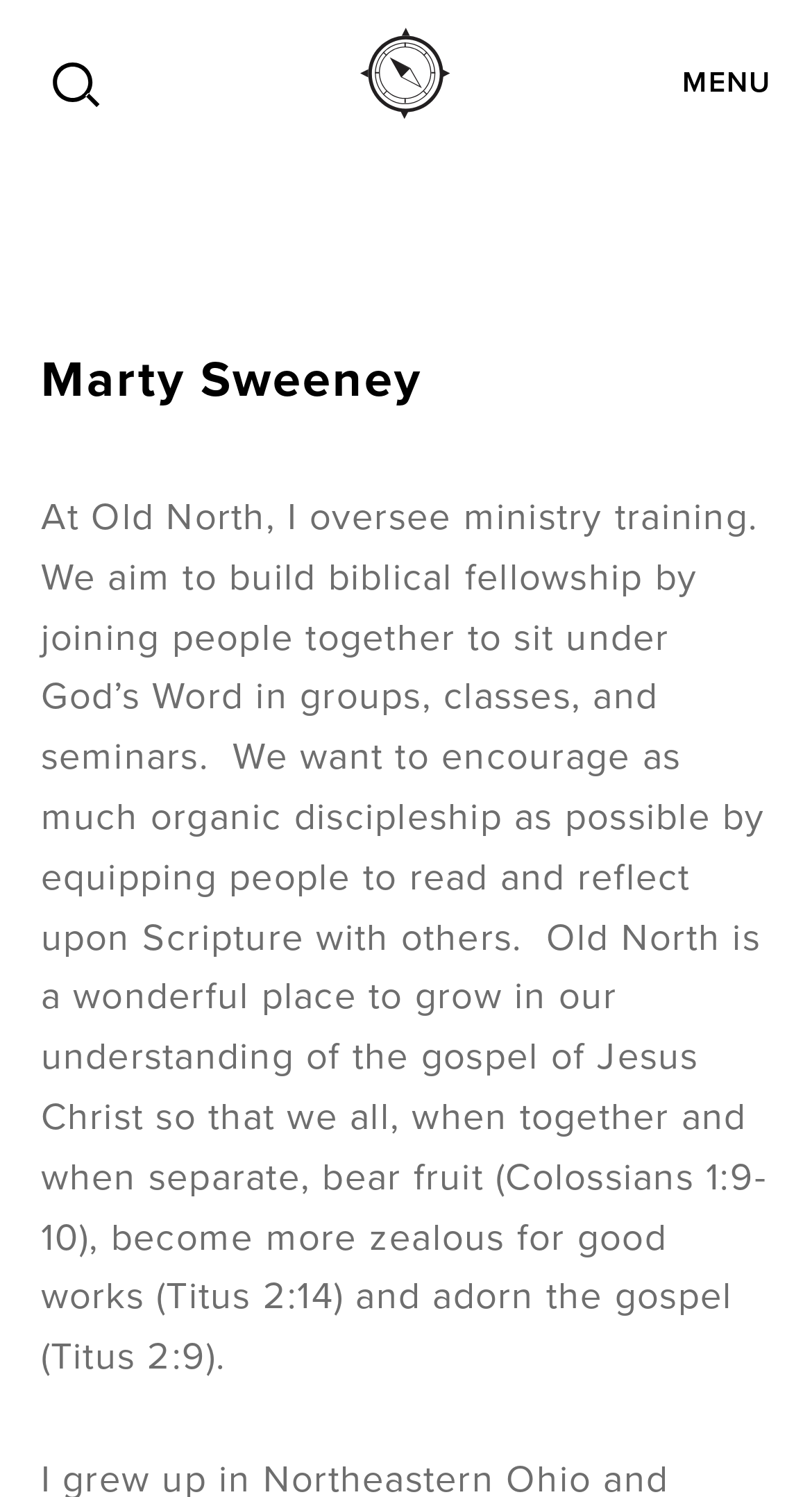Using the description: "title="Old North Church"", determine the UI element's bounding box coordinates. Ensure the coordinates are in the format of four float numbers between 0 and 1, i.e., [left, top, right, bottom].

[0.444, 0.0, 0.556, 0.097]